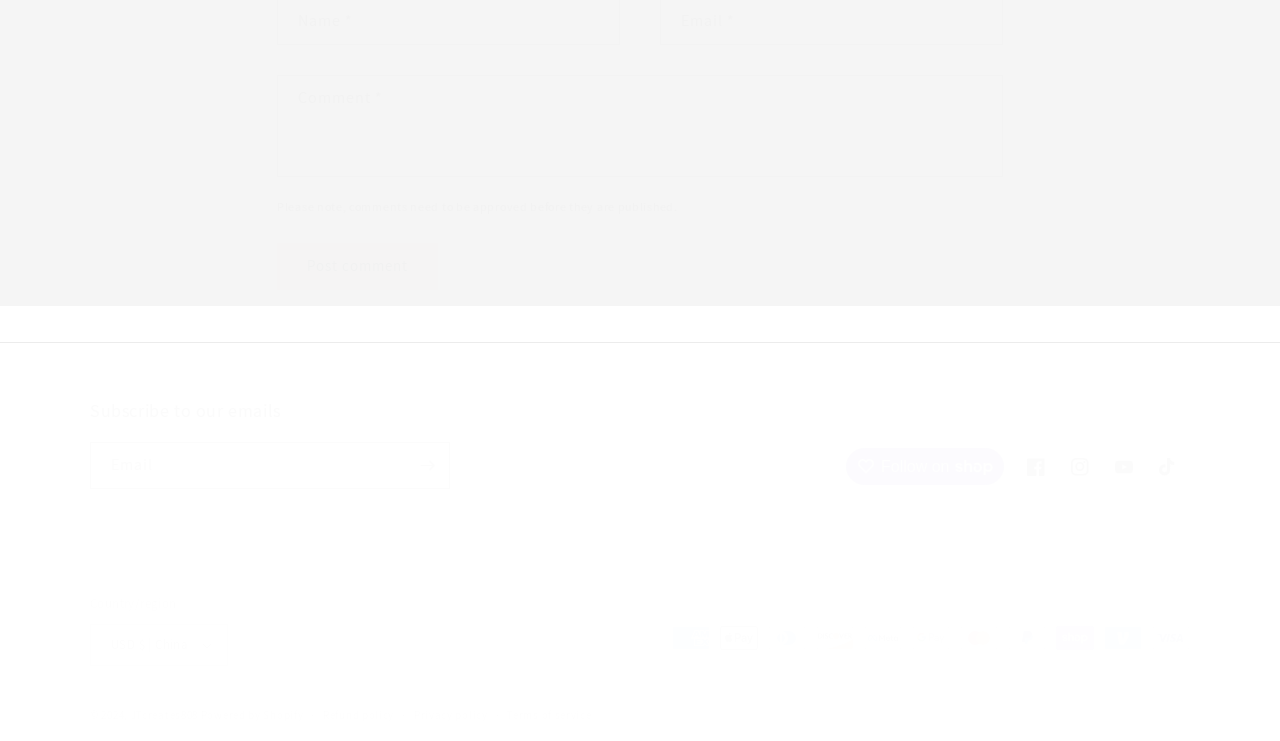Predict the bounding box coordinates of the area that should be clicked to accomplish the following instruction: "Follow on Shop". The bounding box coordinates should consist of four float numbers between 0 and 1, i.e., [left, top, right, bottom].

[0.661, 0.605, 0.784, 0.655]